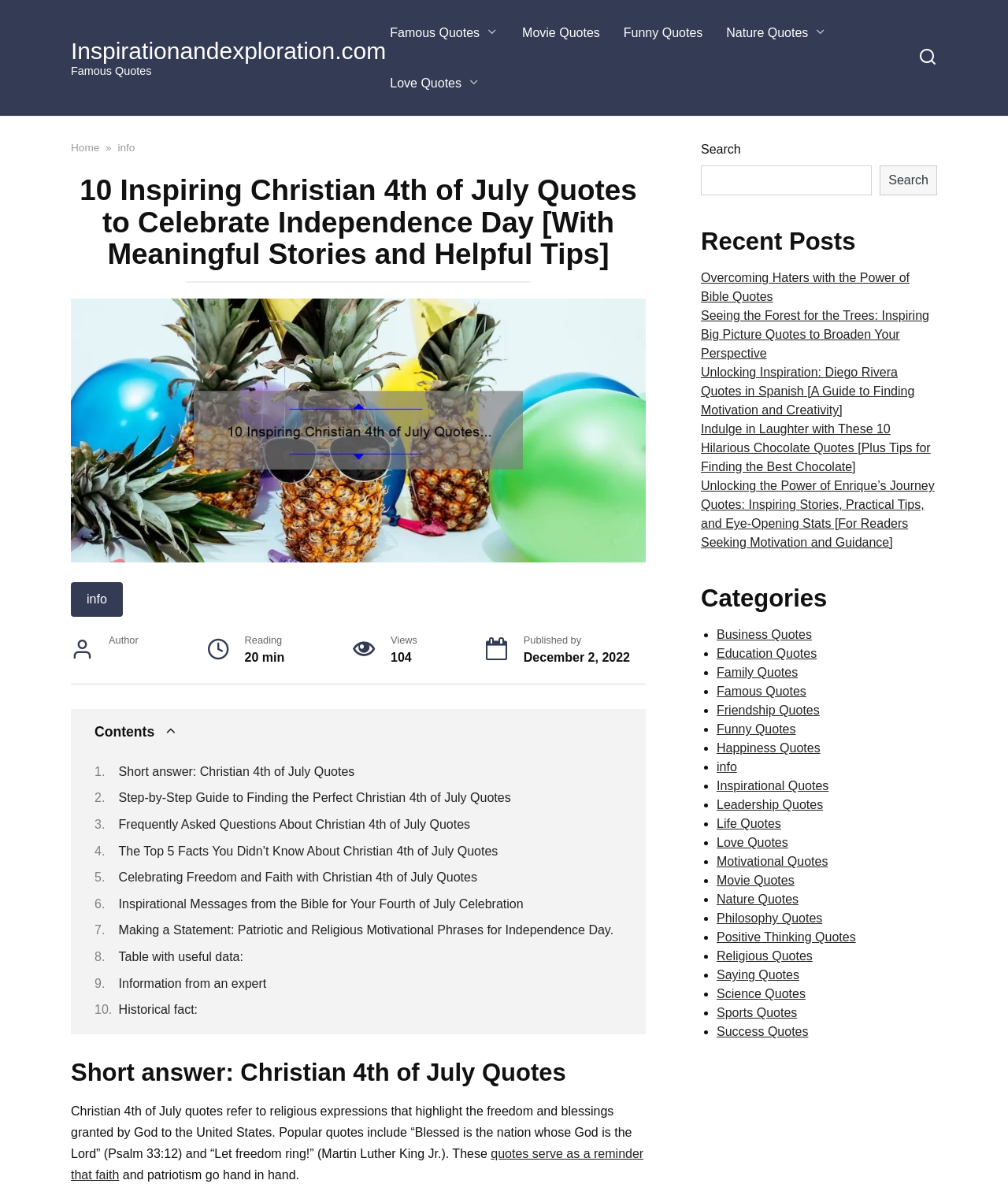Please reply to the following question using a single word or phrase: 
What is the purpose of the search box?

To search for quotes